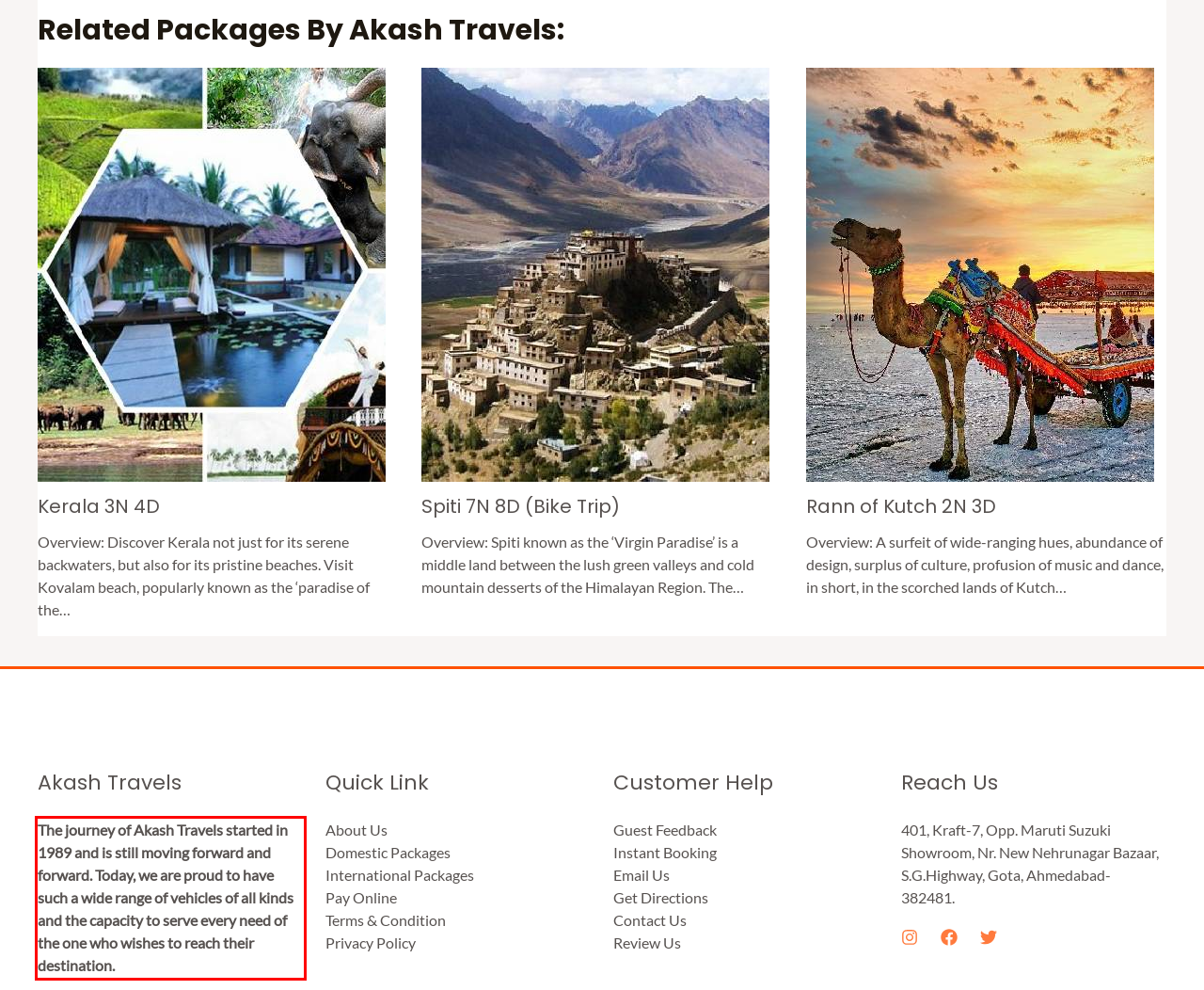View the screenshot of the webpage and identify the UI element surrounded by a red bounding box. Extract the text contained within this red bounding box.

The journey of Akash Travels started in 1989 and is still moving forward and forward. Today, we are proud to have such a wide range of vehicles of all kinds and the capacity to serve every need of the one who wishes to reach their destination.